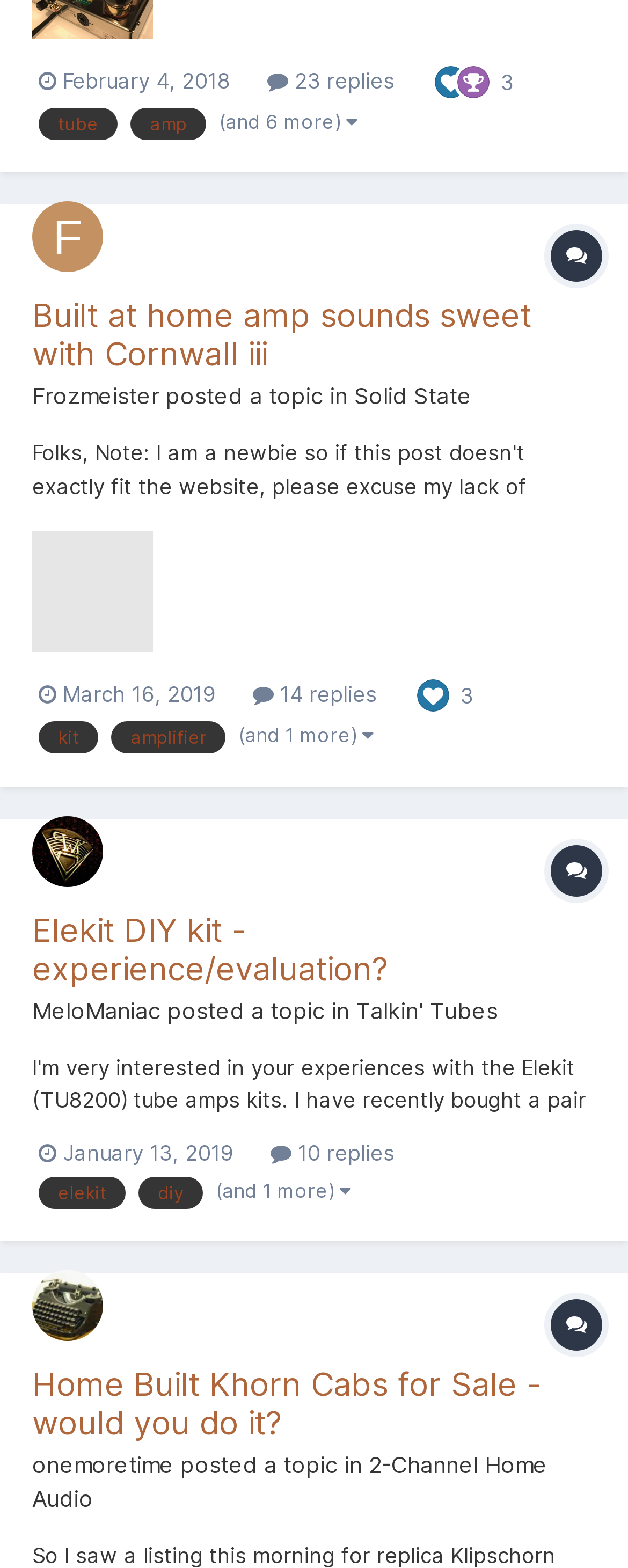Locate the bounding box coordinates of the area you need to click to fulfill this instruction: 'Like a post'. The coordinates must be in the form of four float numbers ranging from 0 to 1: [left, top, right, bottom].

[0.687, 0.042, 0.749, 0.059]